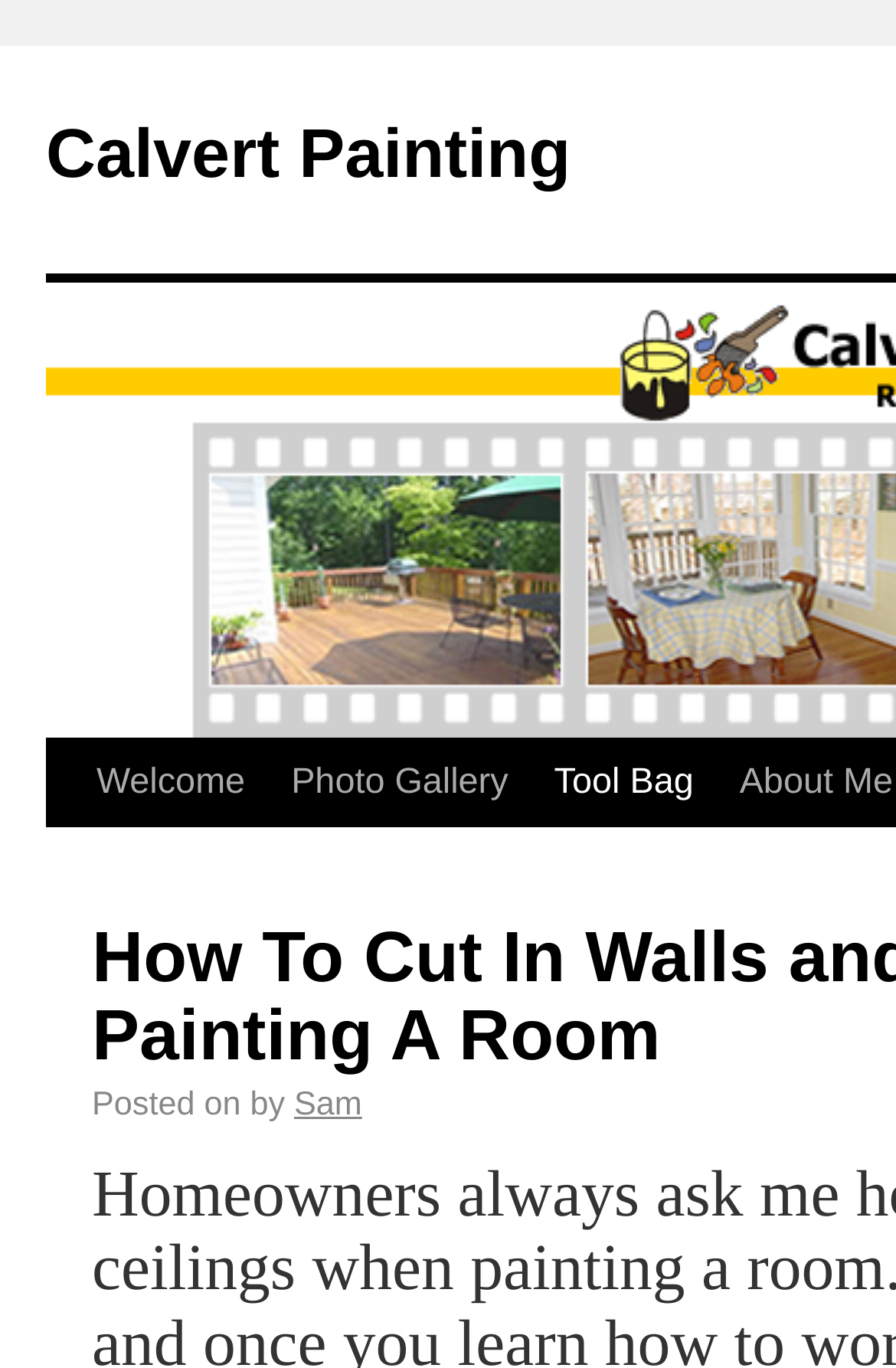Locate the bounding box coordinates of the UI element described by: "Tool Bag". The bounding box coordinates should consist of four float numbers between 0 and 1, i.e., [left, top, right, bottom].

[0.525, 0.541, 0.706, 0.669]